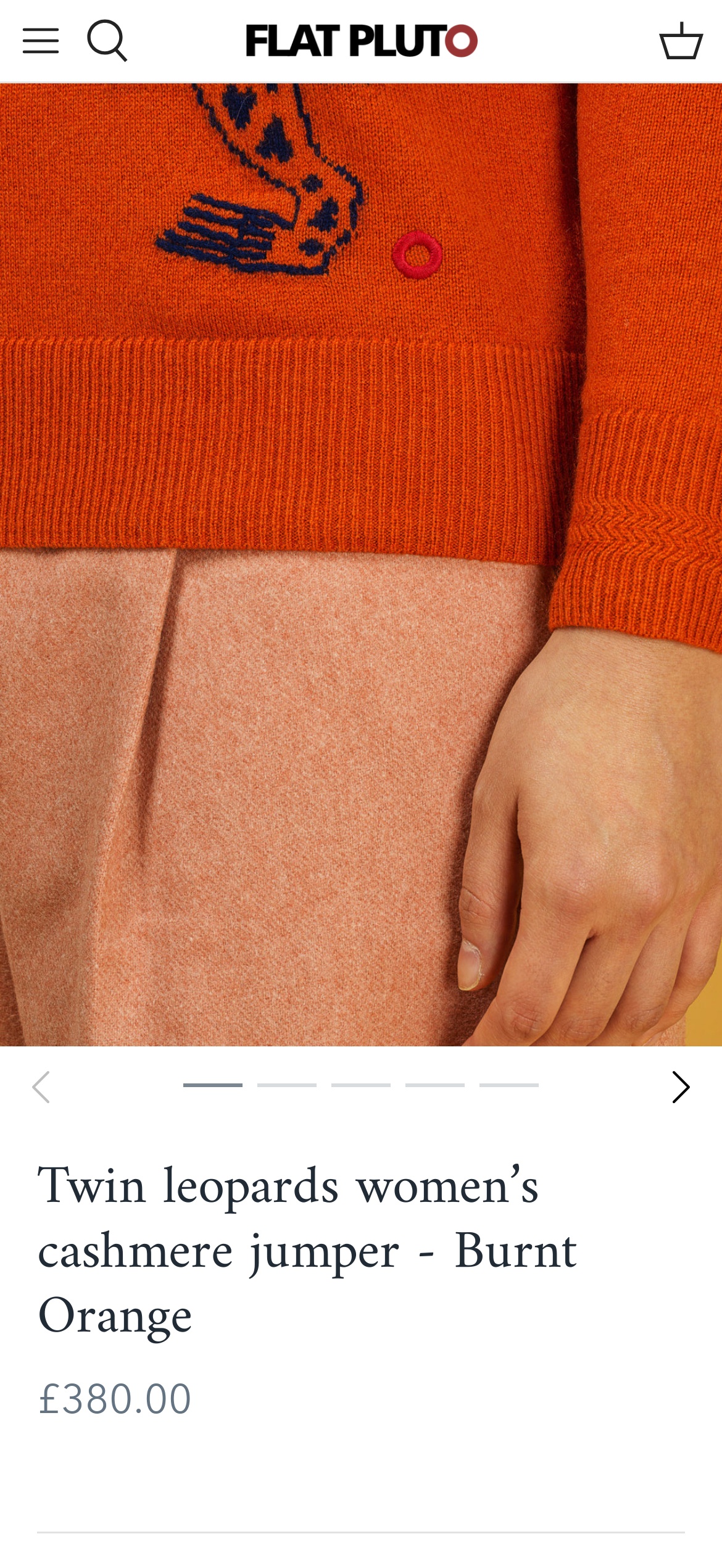Provide the bounding box coordinates for the UI element that is described as: "1".

[0.244, 0.665, 0.346, 0.717]